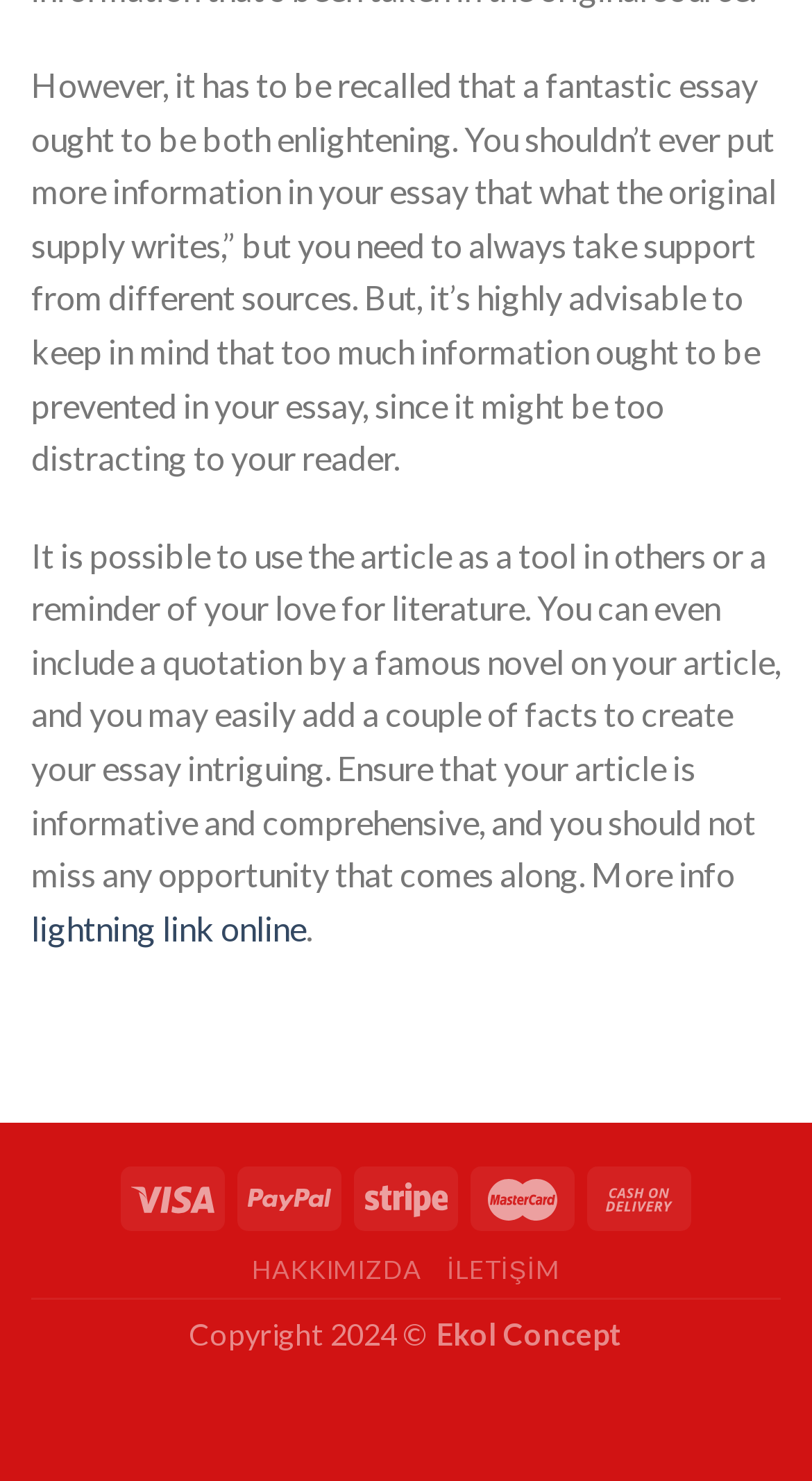What is the topic of the essay?
Please ensure your answer to the question is detailed and covers all necessary aspects.

The topic of the essay can be inferred from the text, which mentions 'your love for literature' and 'a famous novel', indicating that the essay is about literature.